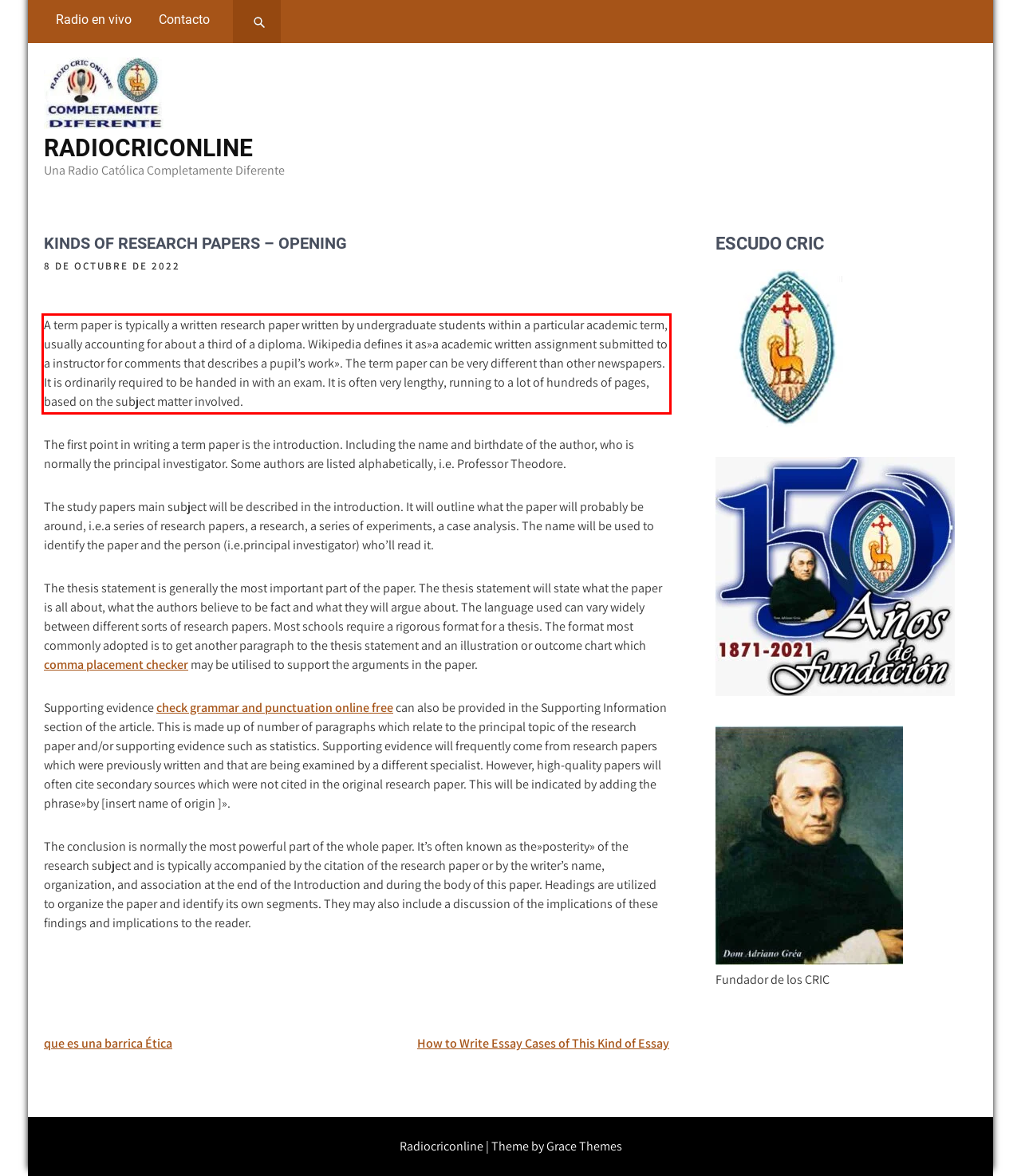Analyze the screenshot of the webpage and extract the text from the UI element that is inside the red bounding box.

A term paper is typically a written research paper written by undergraduate students within a particular academic term, usually accounting for about a third of a diploma. Wikipedia defines it as»a academic written assignment submitted to a instructor for comments that describes a pupil’s work». The term paper can be very different than other newspapers. It is ordinarily required to be handed in with an exam. It is often very lengthy, running to a lot of hundreds of pages, based on the subject matter involved.